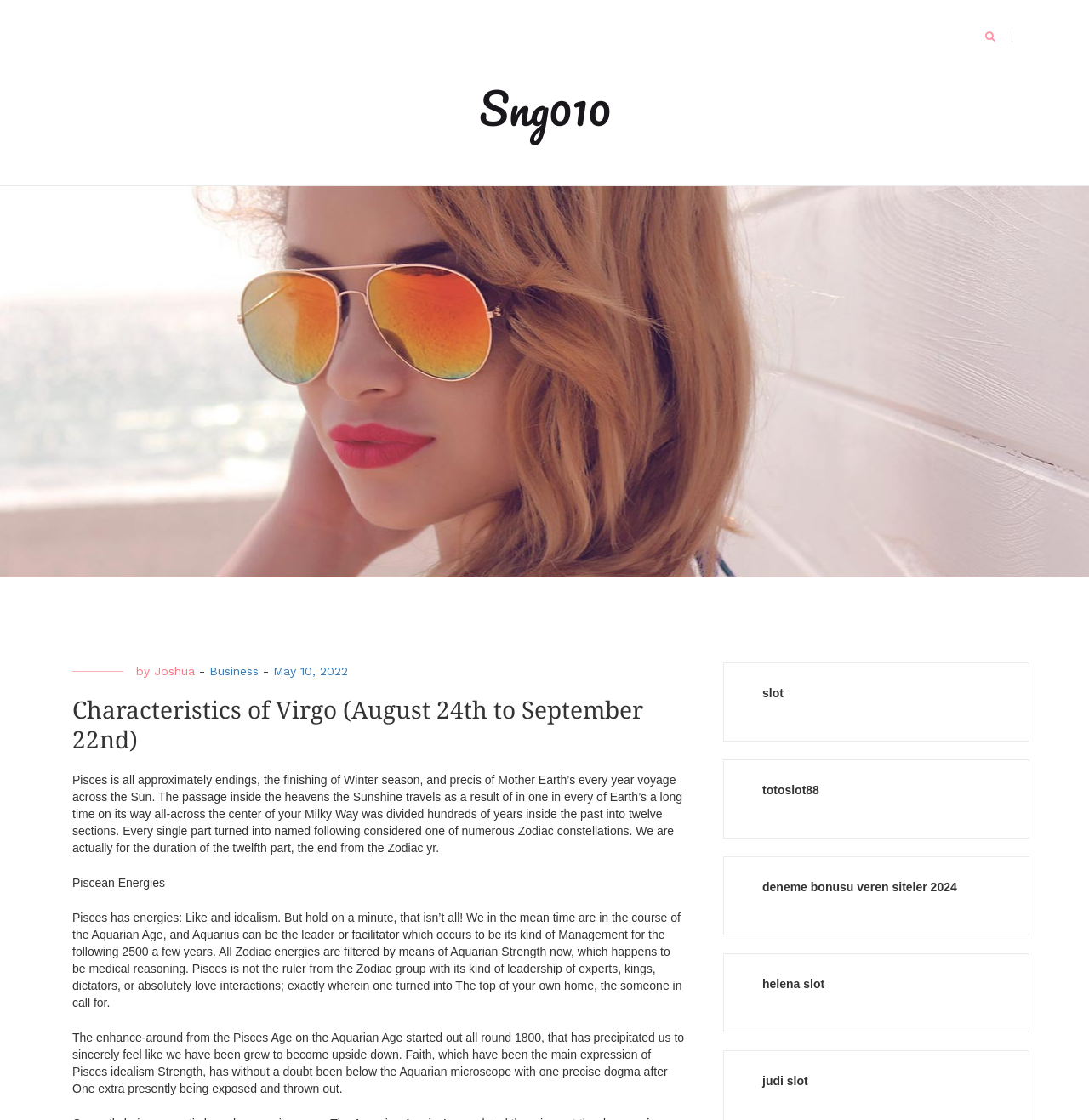What is the energy associated with Pisces?
Please provide a single word or phrase as your answer based on the image.

Love and idealism